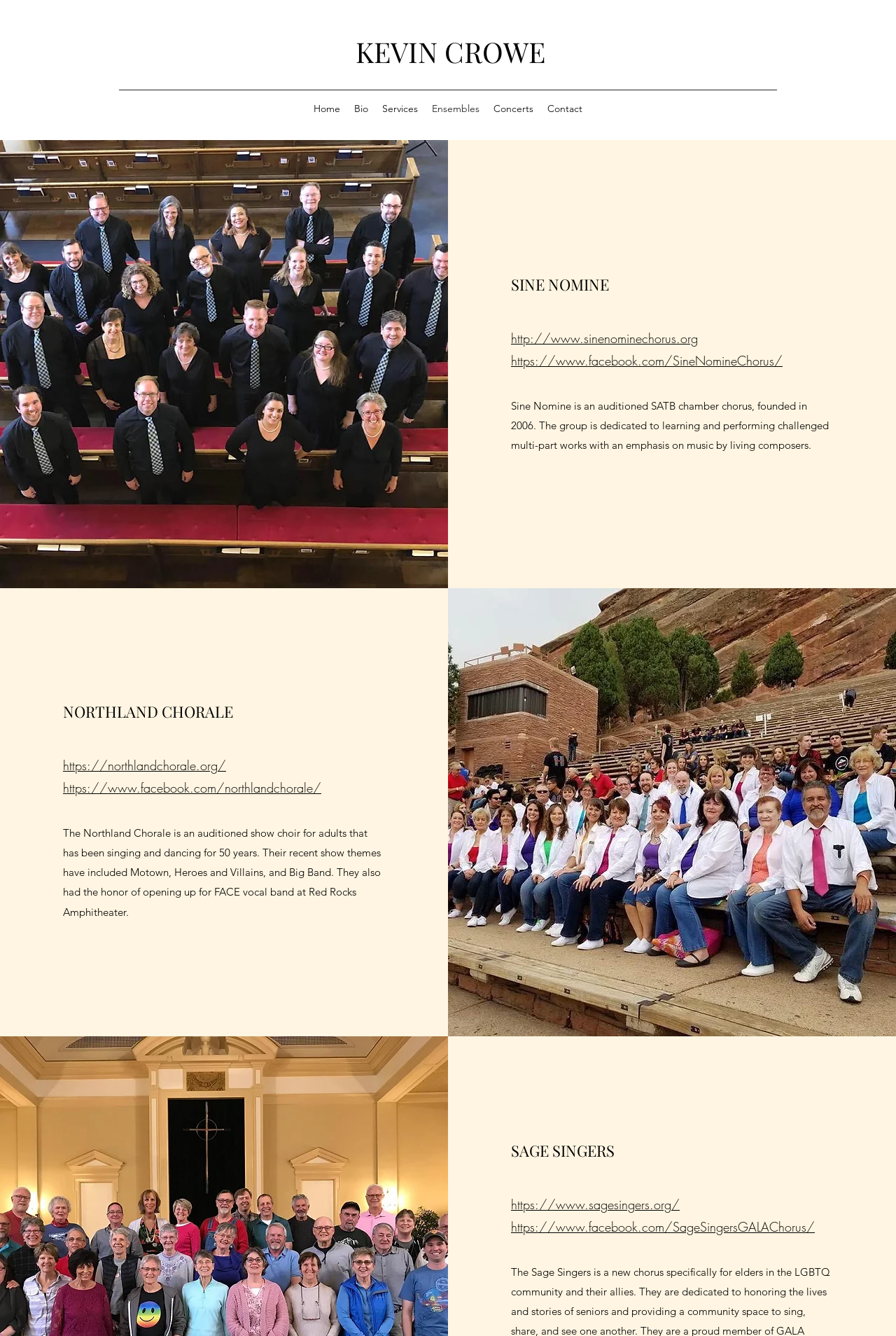Locate the bounding box of the UI element described in the following text: "https://www.sagesingers.org/".

[0.57, 0.895, 0.759, 0.908]